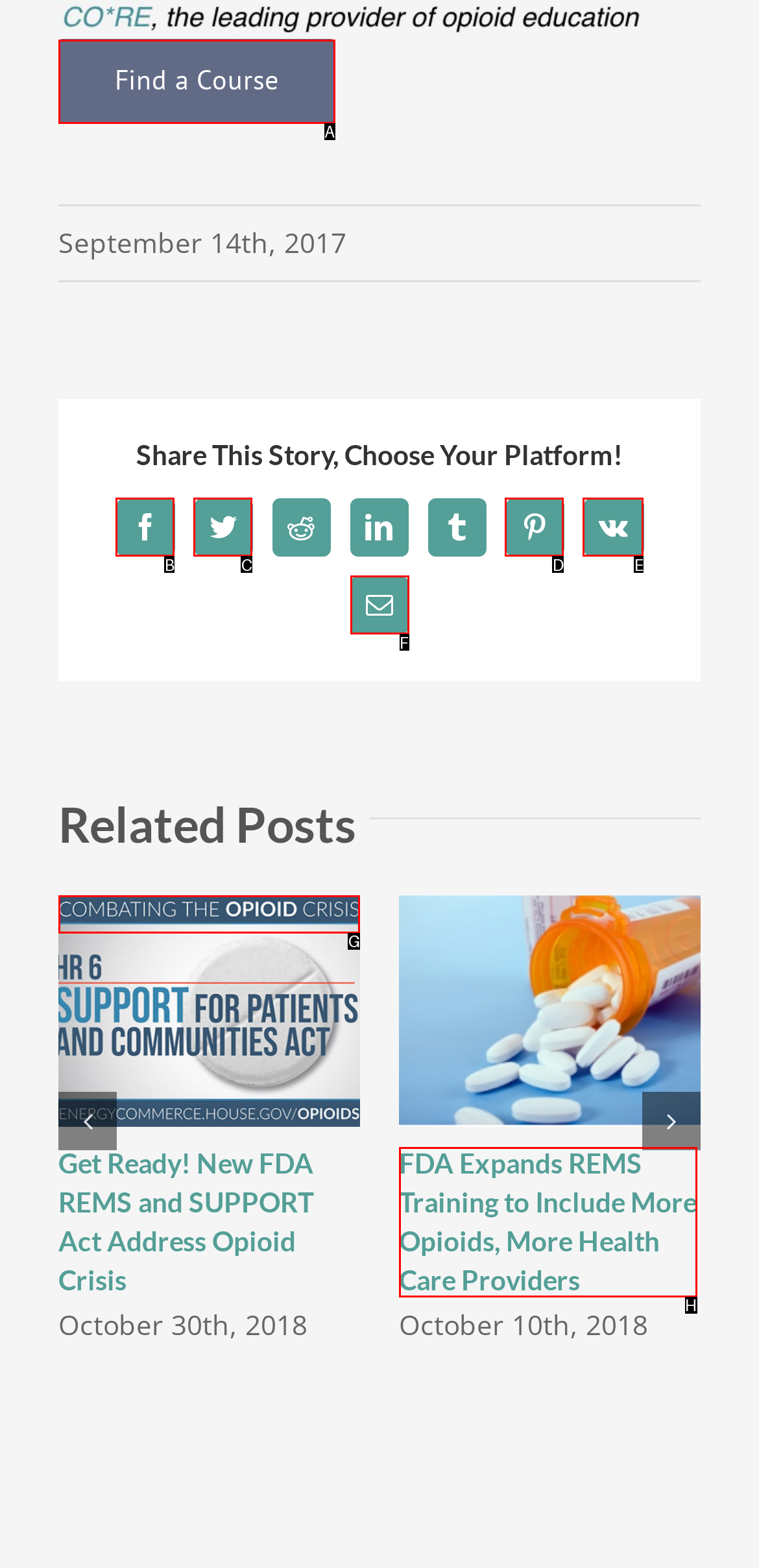What letter corresponds to the UI element to complete this task: View related post 'Get Ready! New FDA REMS and SUPPORT Act Address Opioid Crisis'
Answer directly with the letter.

G